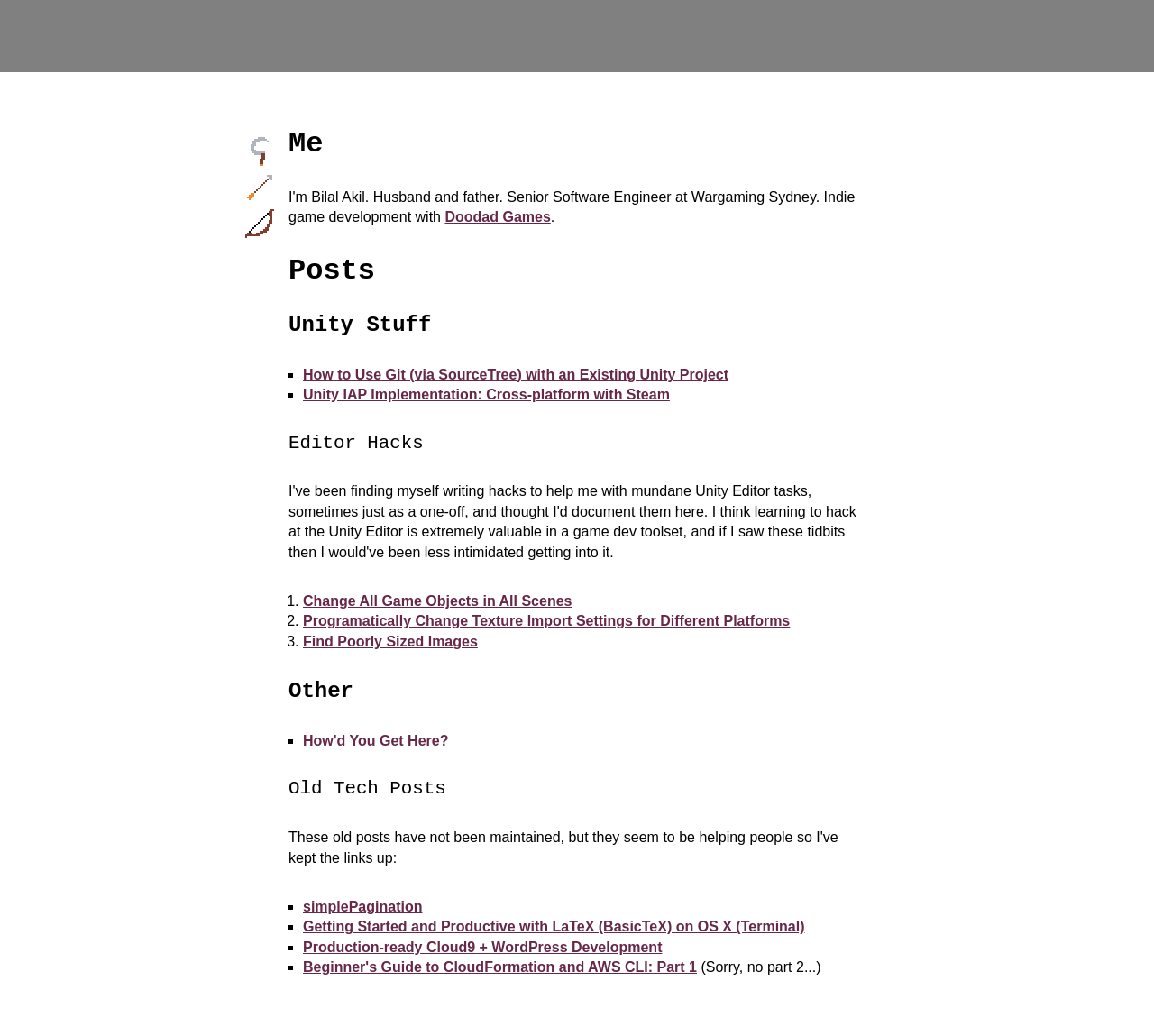Identify the bounding box coordinates of the area you need to click to perform the following instruction: "Learn about simplePagination".

[0.262, 0.868, 0.366, 0.883]